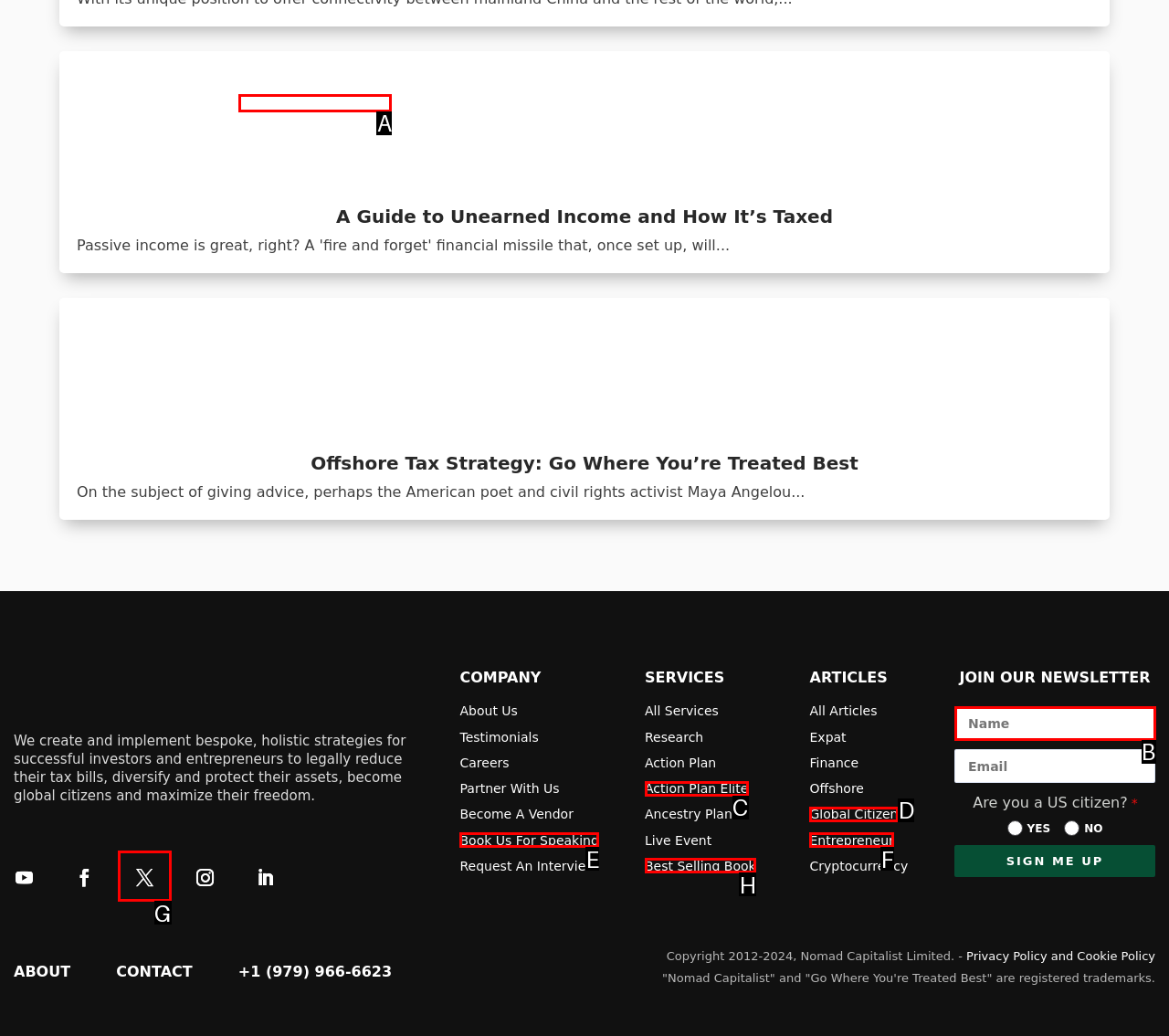Indicate which HTML element you need to click to complete the task: call the phone number. Provide the letter of the selected option directly.

A